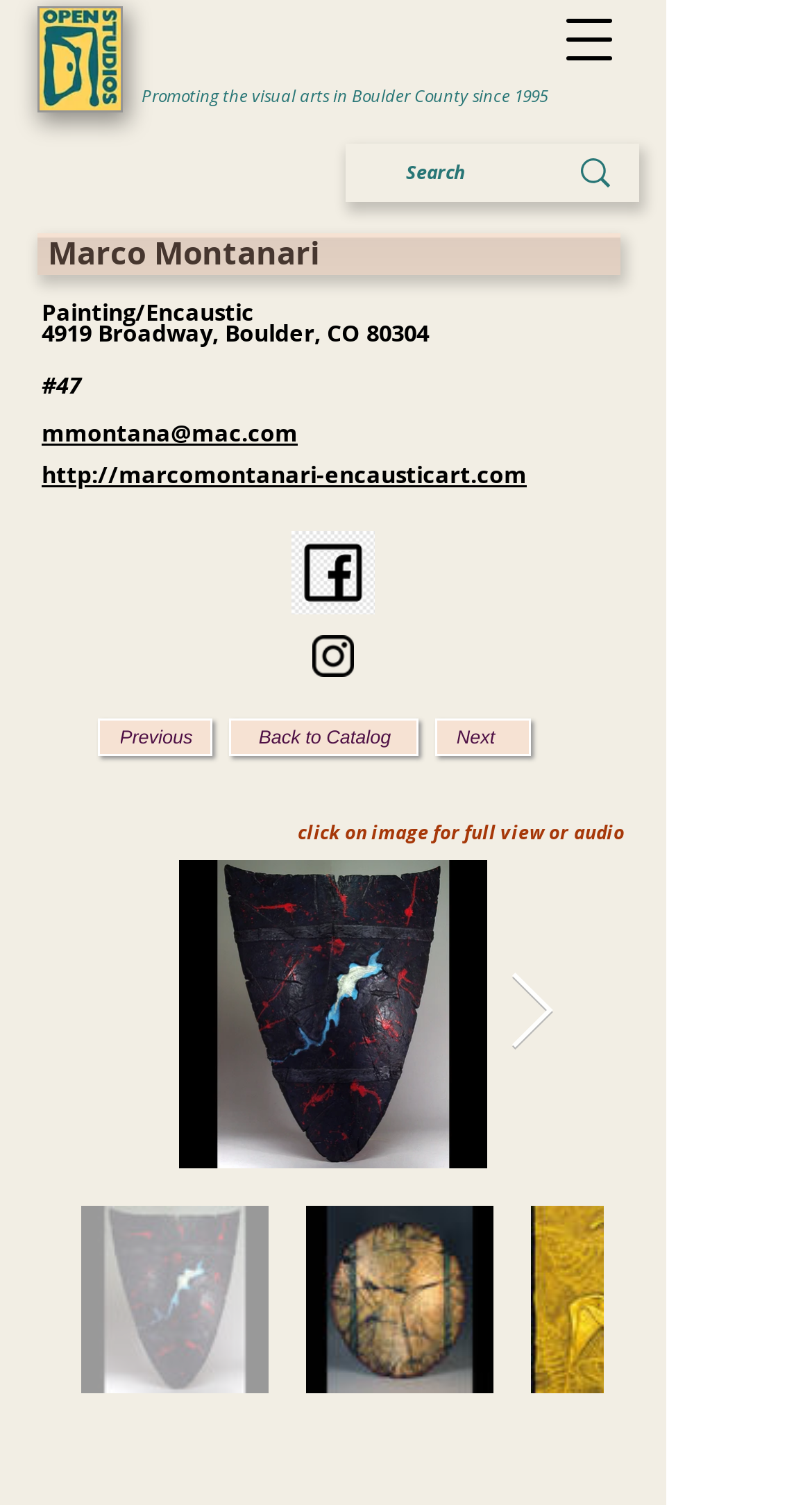Locate the bounding box coordinates of the clickable region to complete the following instruction: "Open navigation menu."

[0.662, 0.0, 0.787, 0.051]